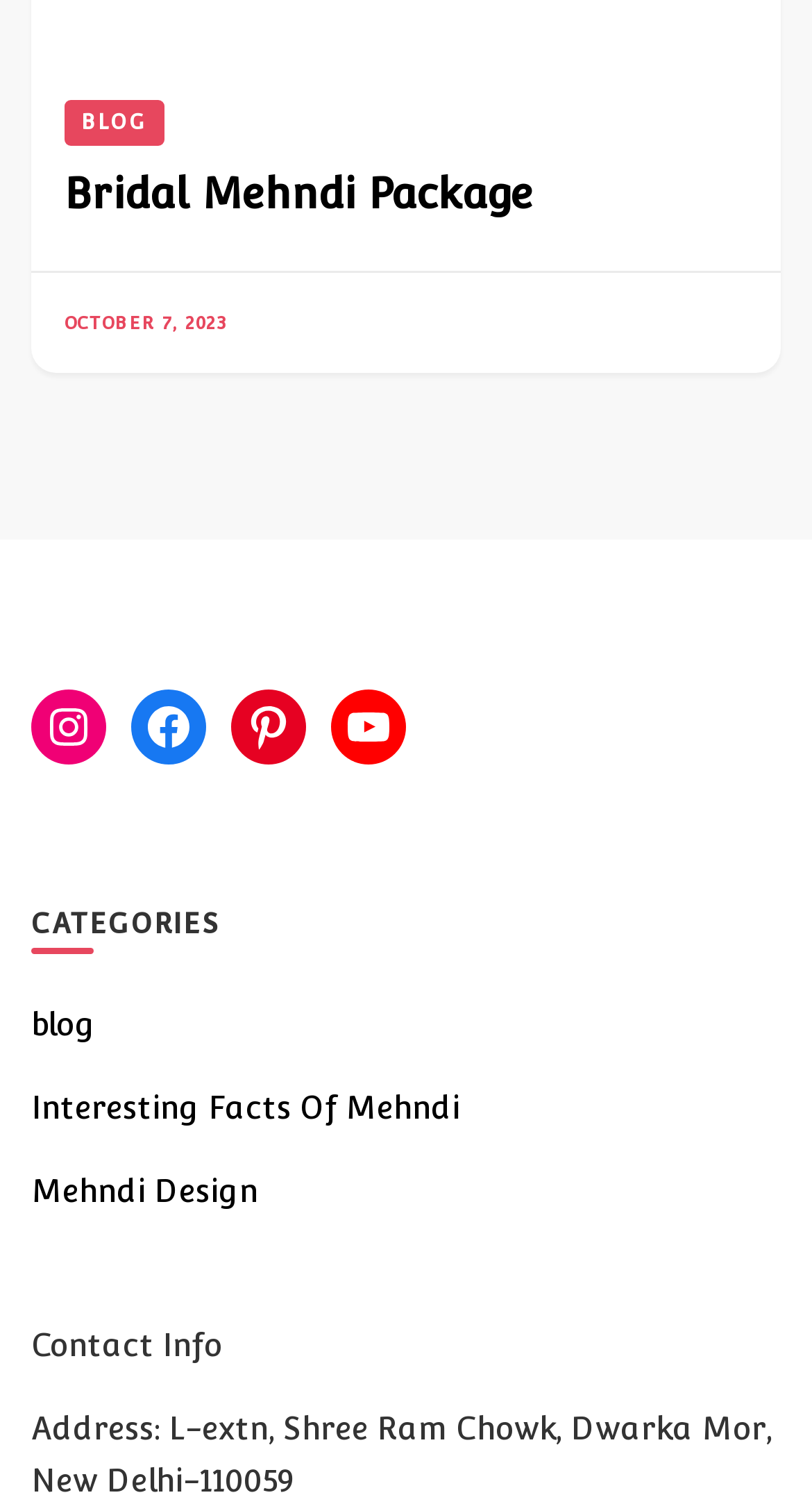Identify the bounding box coordinates for the region of the element that should be clicked to carry out the instruction: "Explore the 'Mehndi Design' category". The bounding box coordinates should be four float numbers between 0 and 1, i.e., [left, top, right, bottom].

[0.038, 0.785, 0.318, 0.808]